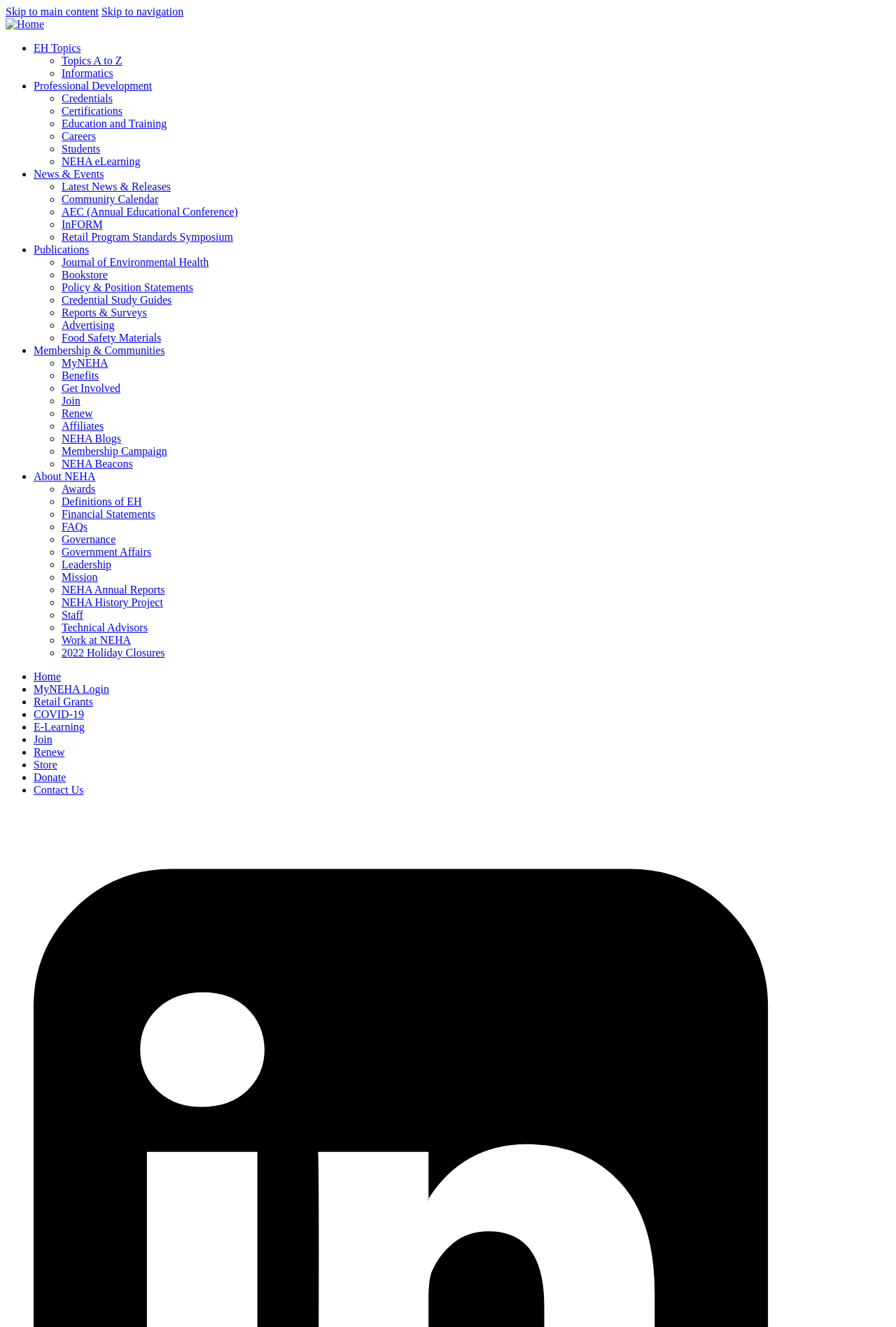Use a single word or phrase to respond to the question:
What type of resources are available in the 'Publications' section?

Journal, Bookstore, Reports